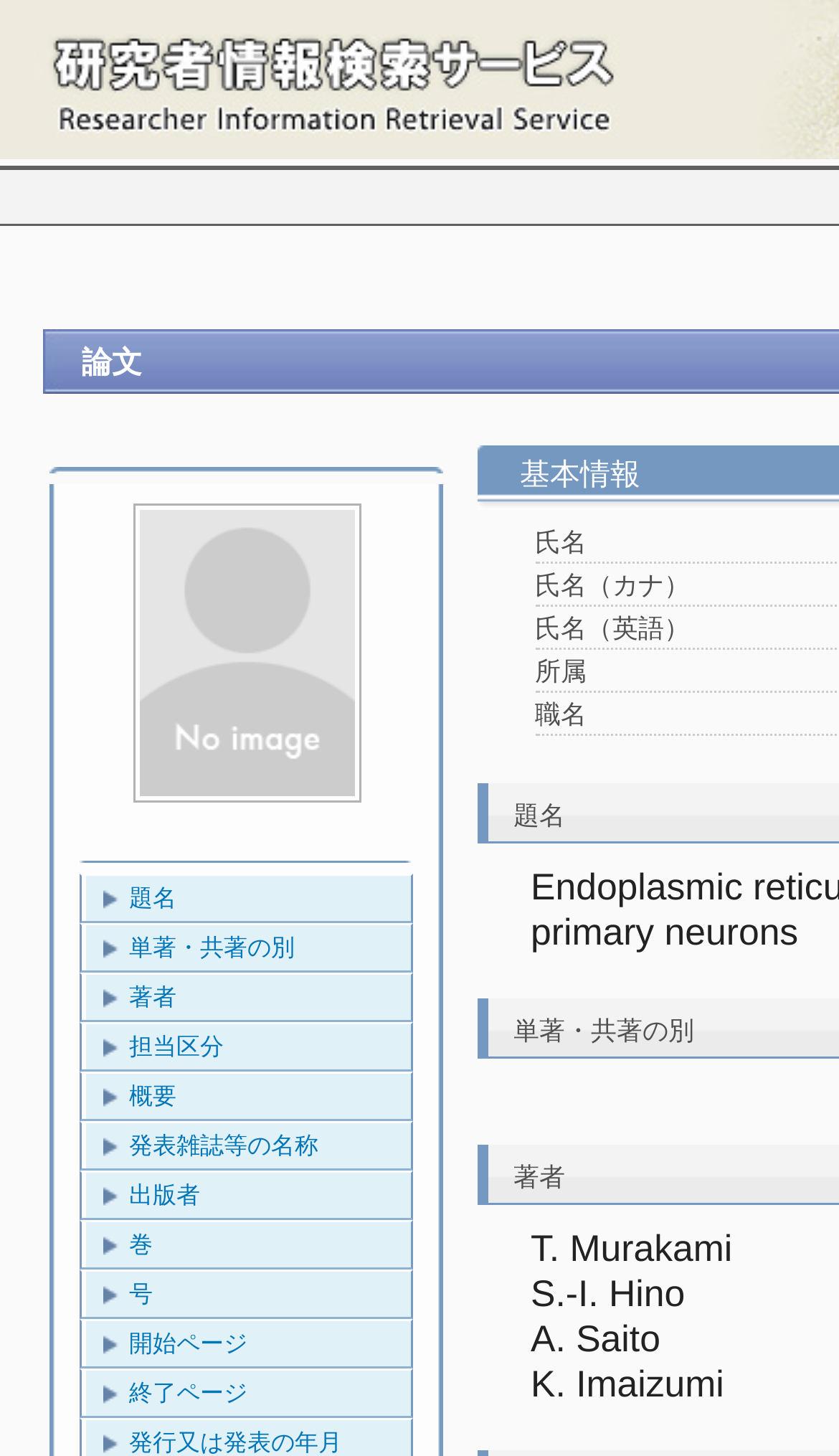Create an elaborate caption that covers all aspects of the webpage.

This webpage appears to be a research paper or academic profile page, with a focus on a specific author, 日野 真一郎 (Hino Shinichiro). 

At the top, there is a title section that includes the author's name in Japanese and a brief description, "論文" (which means "papers" or "research papers"). Below this title section, there are three images, likely representing the author or related to the research field.

Underneath the images, there is a list of links that seem to be categories or fields related to the research papers, such as "題名" (title), "単著・共著の別" (authorship), "著者" (author), and so on. These links are aligned vertically and take up a significant portion of the page.

To the right of these links, there are four static text elements with names, likely co-authors or collaborators: T. Murakami, S.-I. Hino, A. Saito, and K. Imaizumi. These names are listed in a vertical column, with each name positioned below the previous one.

Overall, the webpage appears to be a detailed profile or bibliography page for the author, 日野 真一郎, showcasing their research papers and collaborations.